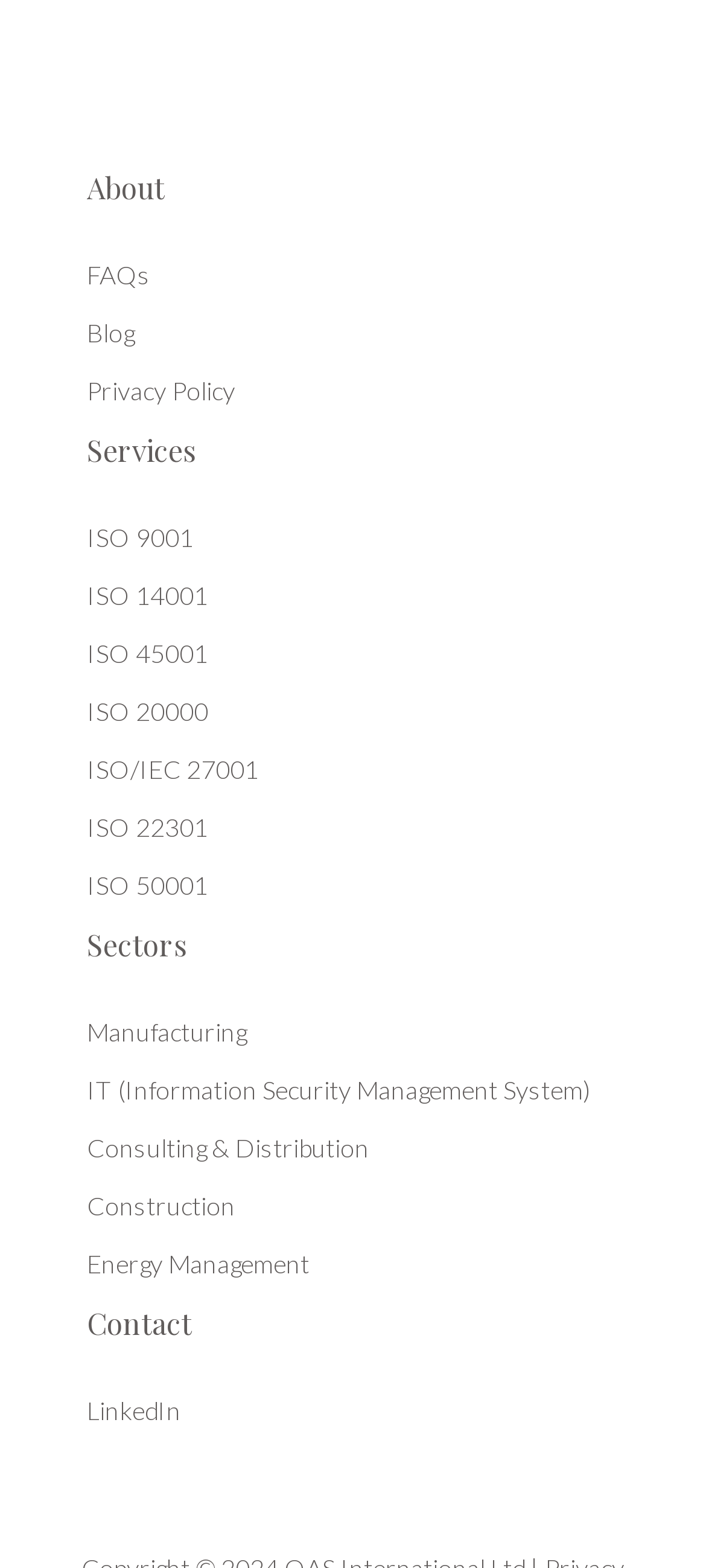Can you find the bounding box coordinates of the area I should click to execute the following instruction: "learn about ISO 9001"?

[0.123, 0.325, 0.877, 0.362]